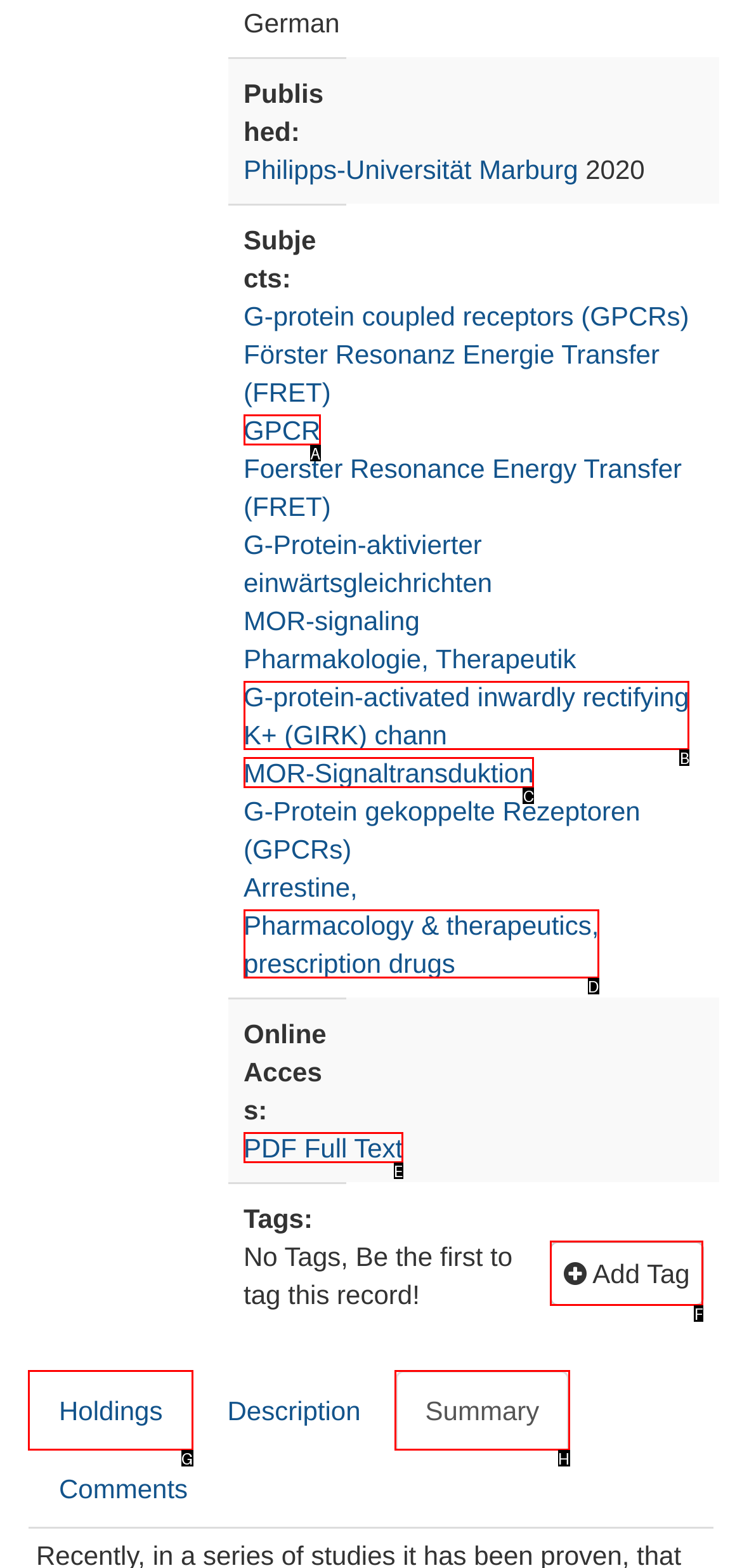Decide which letter you need to select to fulfill the task: Switch to holdings tab
Answer with the letter that matches the correct option directly.

G